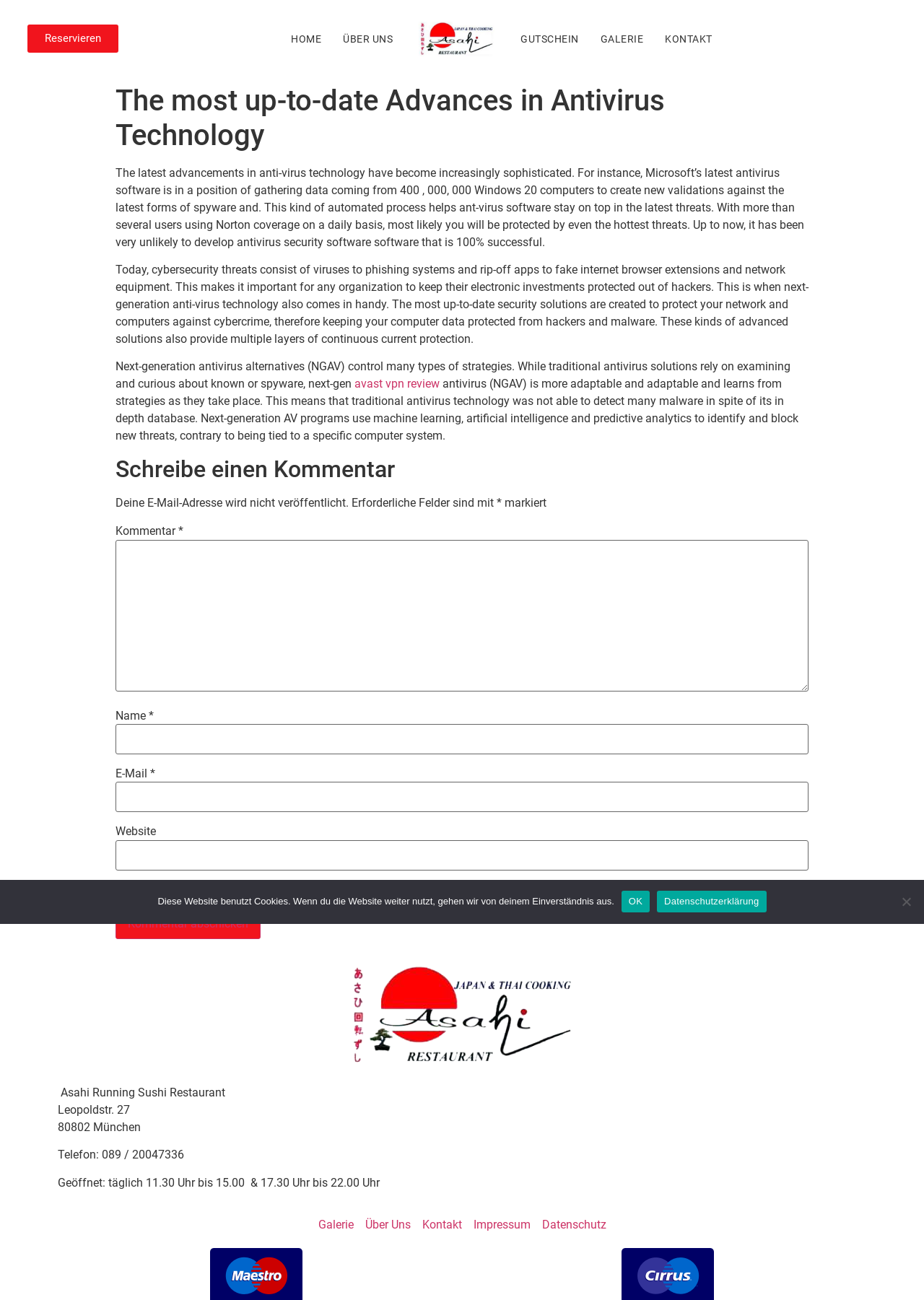Point out the bounding box coordinates of the section to click in order to follow this instruction: "Click the Reservieren button".

[0.03, 0.019, 0.128, 0.041]